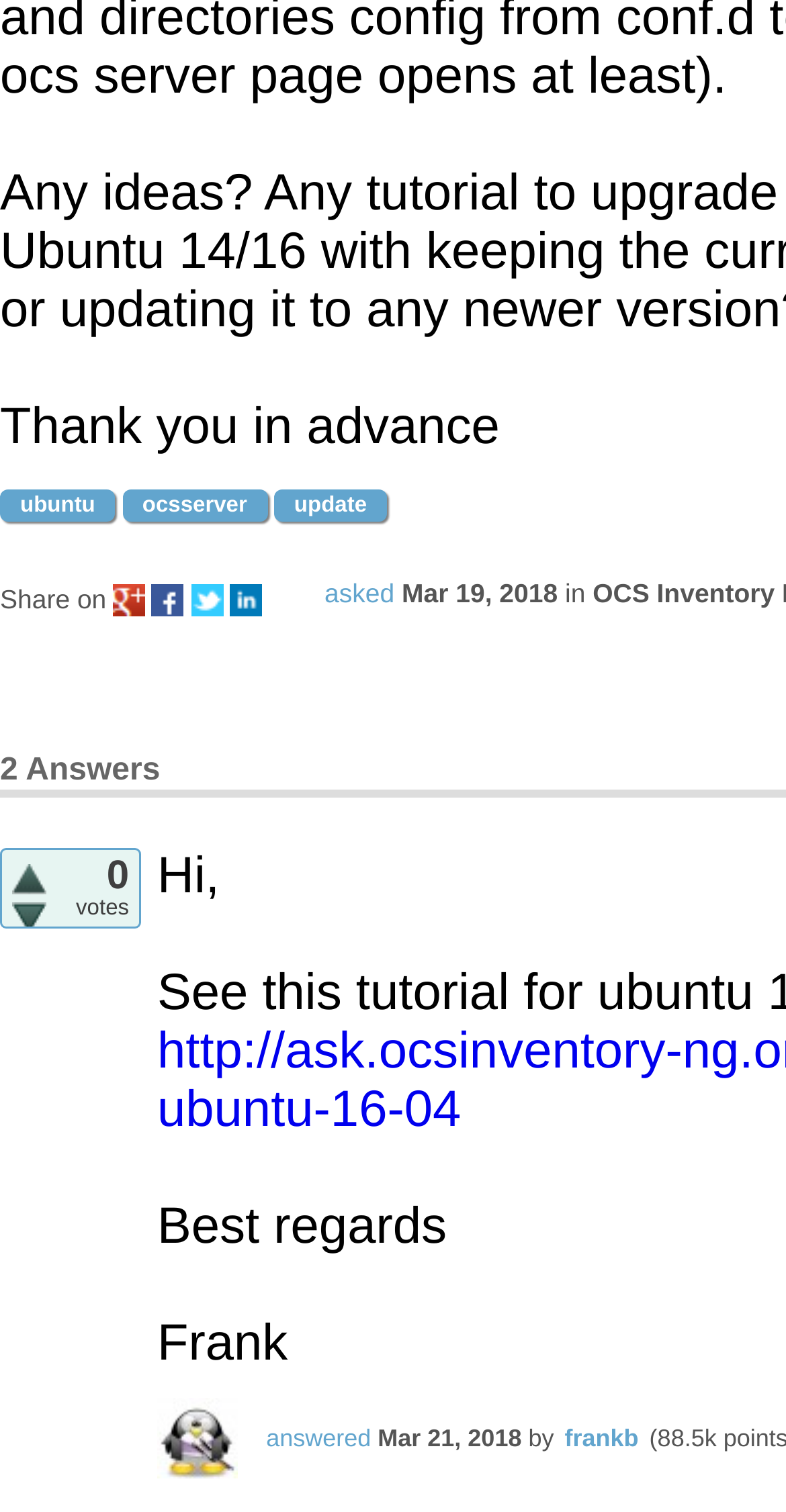Locate the bounding box of the UI element described by: "share on fb" in the given webpage screenshot.

[0.193, 0.386, 0.234, 0.408]